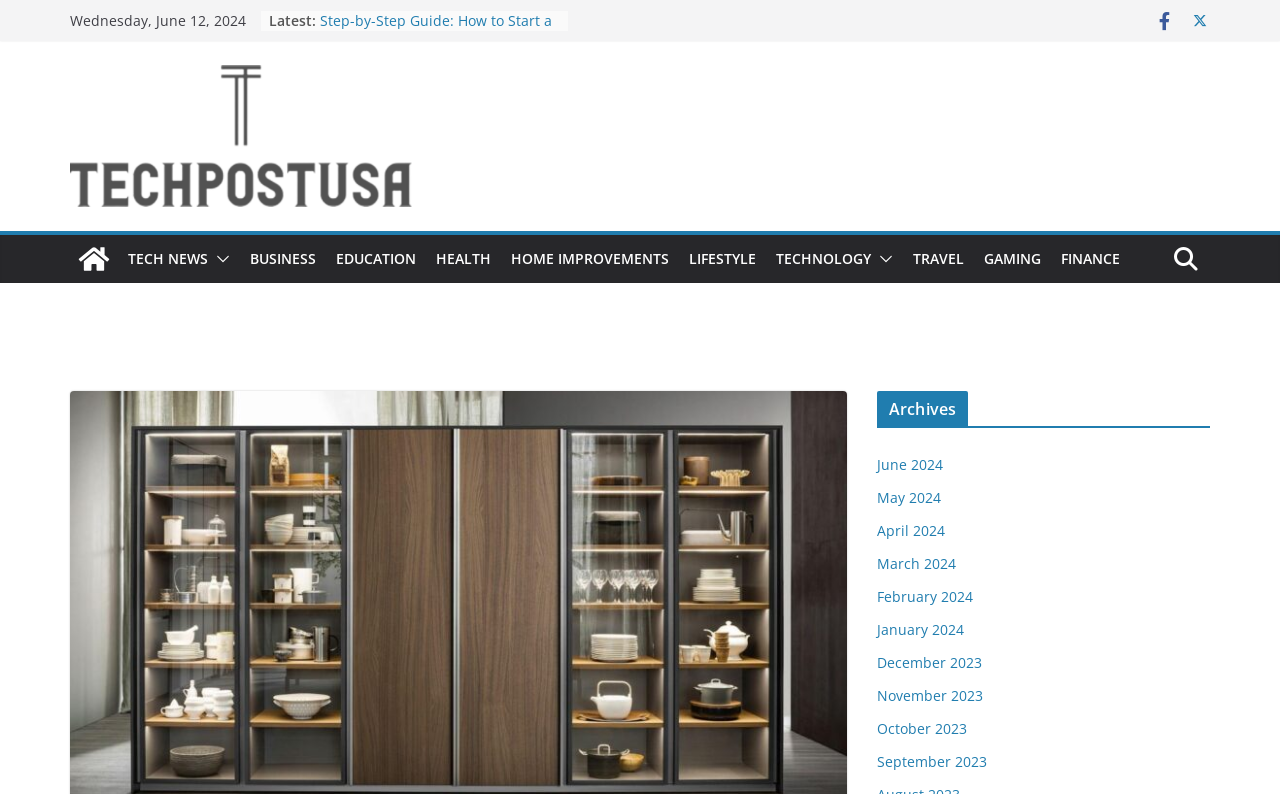Find the bounding box of the UI element described as follows: "Travel".

[0.713, 0.308, 0.753, 0.344]